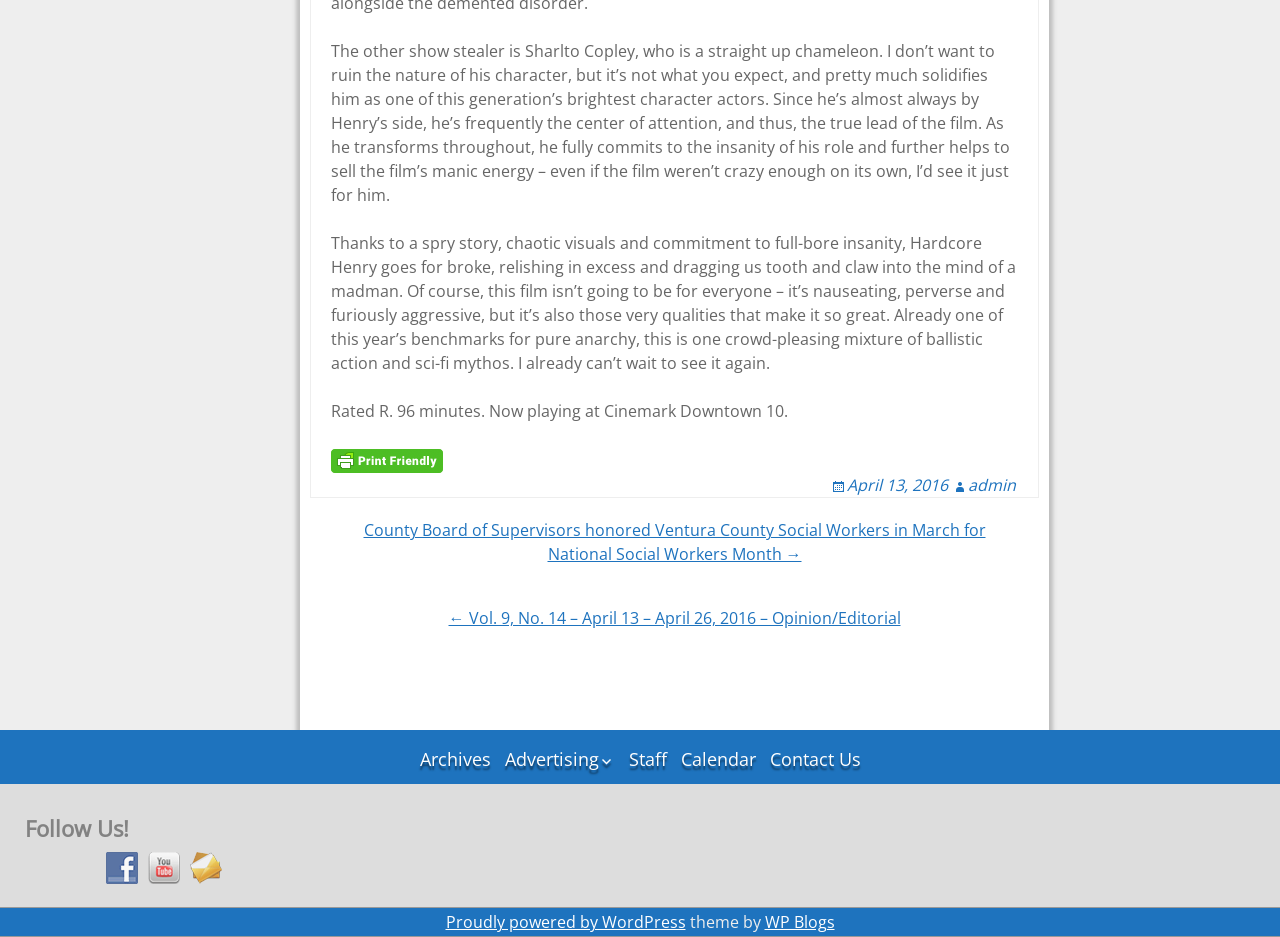Who is the author of the article?
Answer the question with a single word or phrase by looking at the picture.

admin